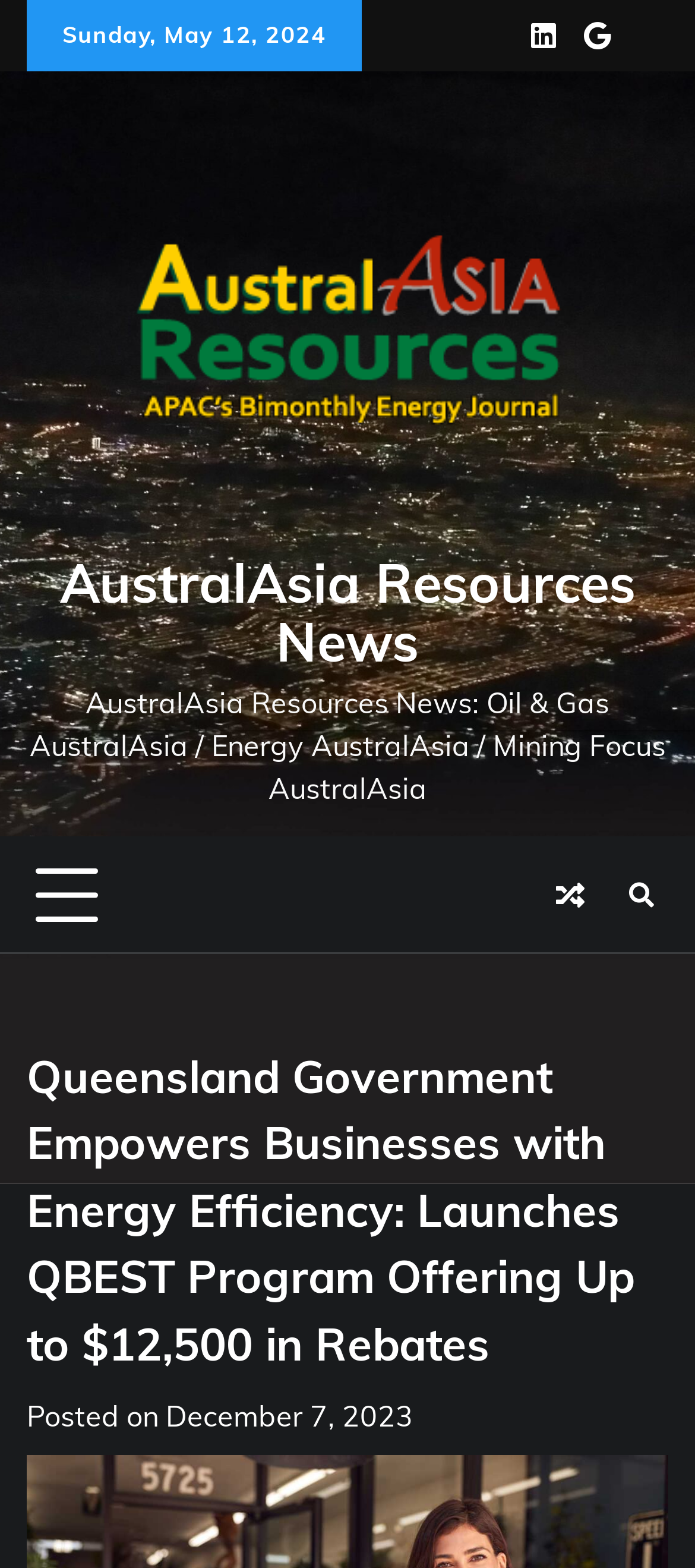Describe every aspect of the webpage comprehensively.

The webpage appears to be a news article from AustralAsia Resources News. At the top left, there is a date "Sunday, May 12, 2024" displayed. On the top right, there are three links: "Follow us", "Subscribe", and "Contact us", aligned horizontally. 

Below the date, there is a large header that spans almost the entire width of the page, which reads "Queensland Government Empowers Businesses with Energy Efficiency: Launches QBEST Program Offering Up to $12,500 in Rebates". 

To the left of the header, there is a smaller text "AustralAsia Resources News: Oil & Gas AustralAsia / Energy AustralAsia / Mining Focus AustralAsia". Above this text, there is a link "AustralAsia Resources News" with an accompanying image. 

On the right side of the page, there is a button with no text, which controls the primary menu. Below the button, there are two links with icons, one with a "\uf074" symbol and another with a "\uf002" symbol. 

At the bottom of the page, there is a section with a heading that matches the title of the article. Below the heading, there is a text "Posted on" followed by a link "December 7, 2023", which also has a time element associated with it.